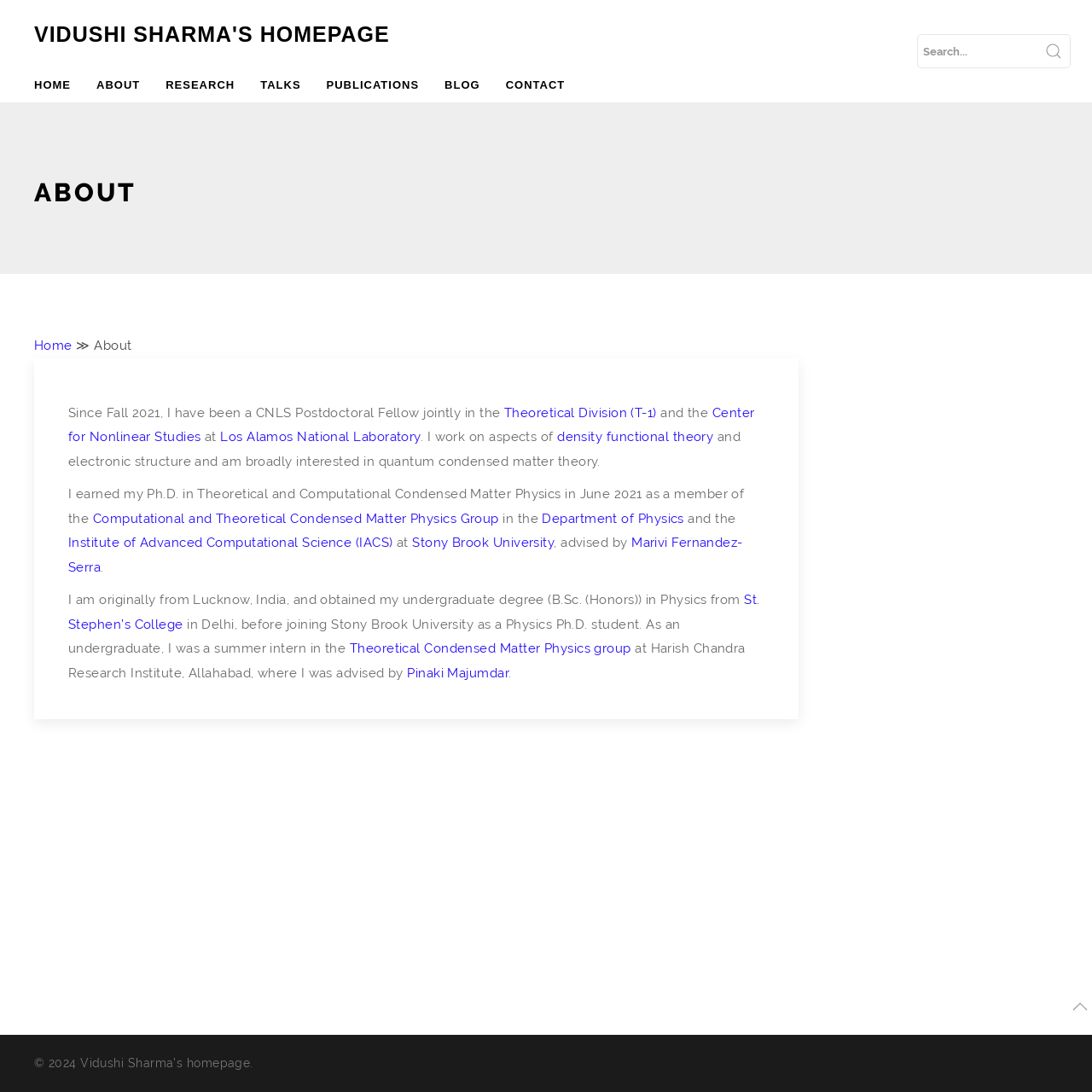Identify the bounding box coordinates for the UI element described as: "Theoretical Condensed Matter Physics group". The coordinates should be provided as four floats between 0 and 1: [left, top, right, bottom].

[0.32, 0.587, 0.578, 0.601]